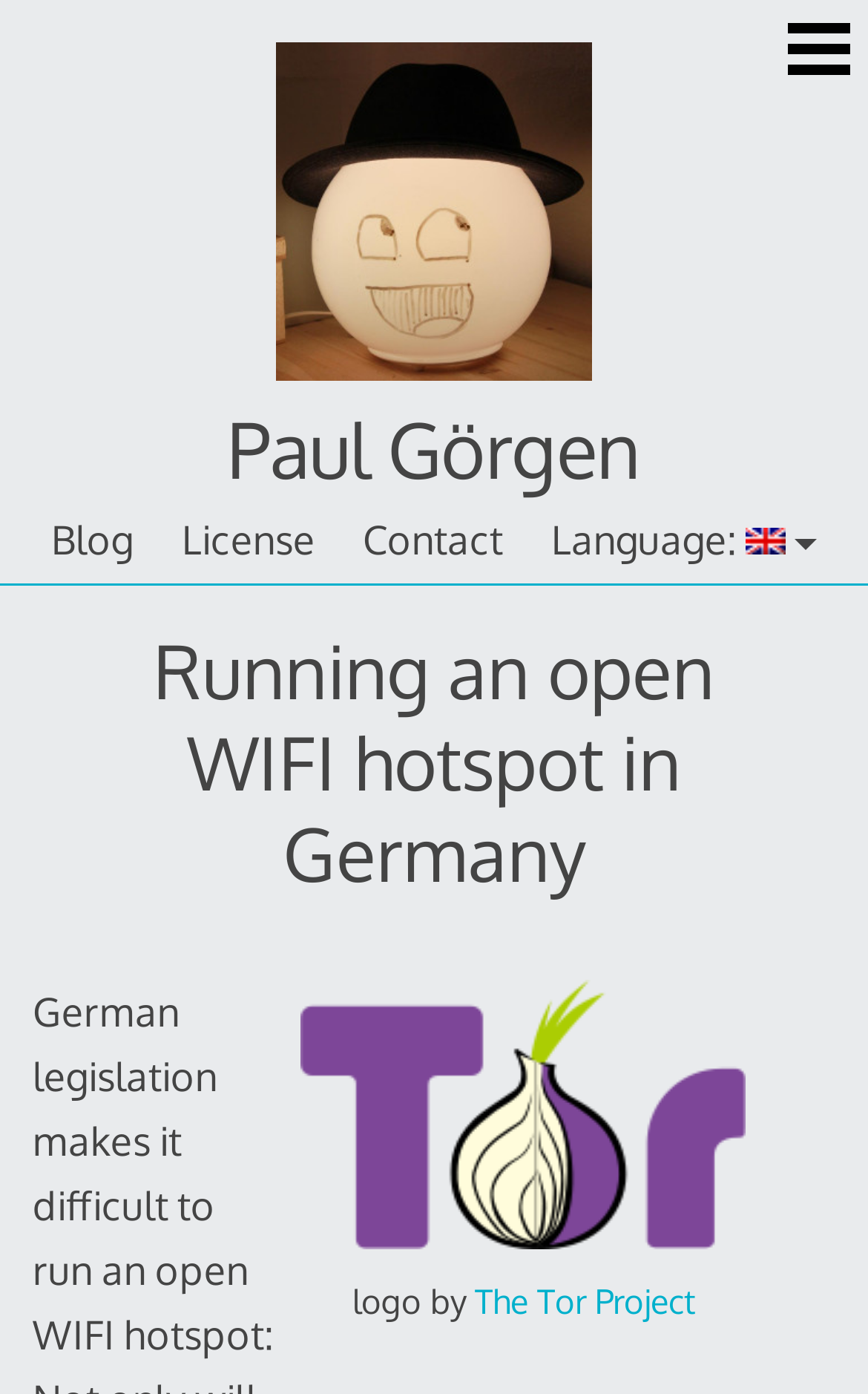How many images are on the webpage?
Using the image as a reference, give a one-word or short phrase answer.

3